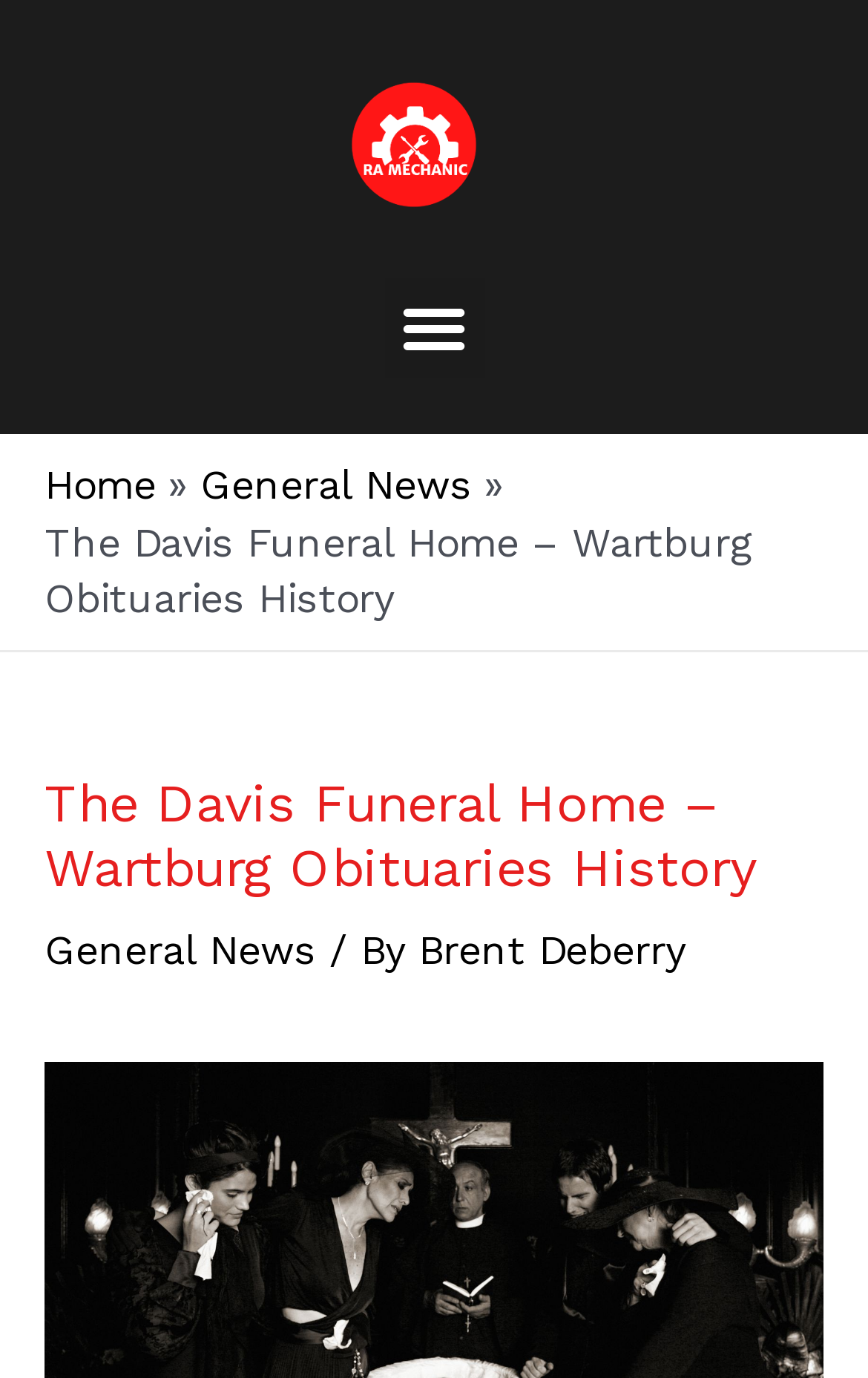Determine the bounding box for the UI element that matches this description: "General News".

[0.051, 0.672, 0.364, 0.706]